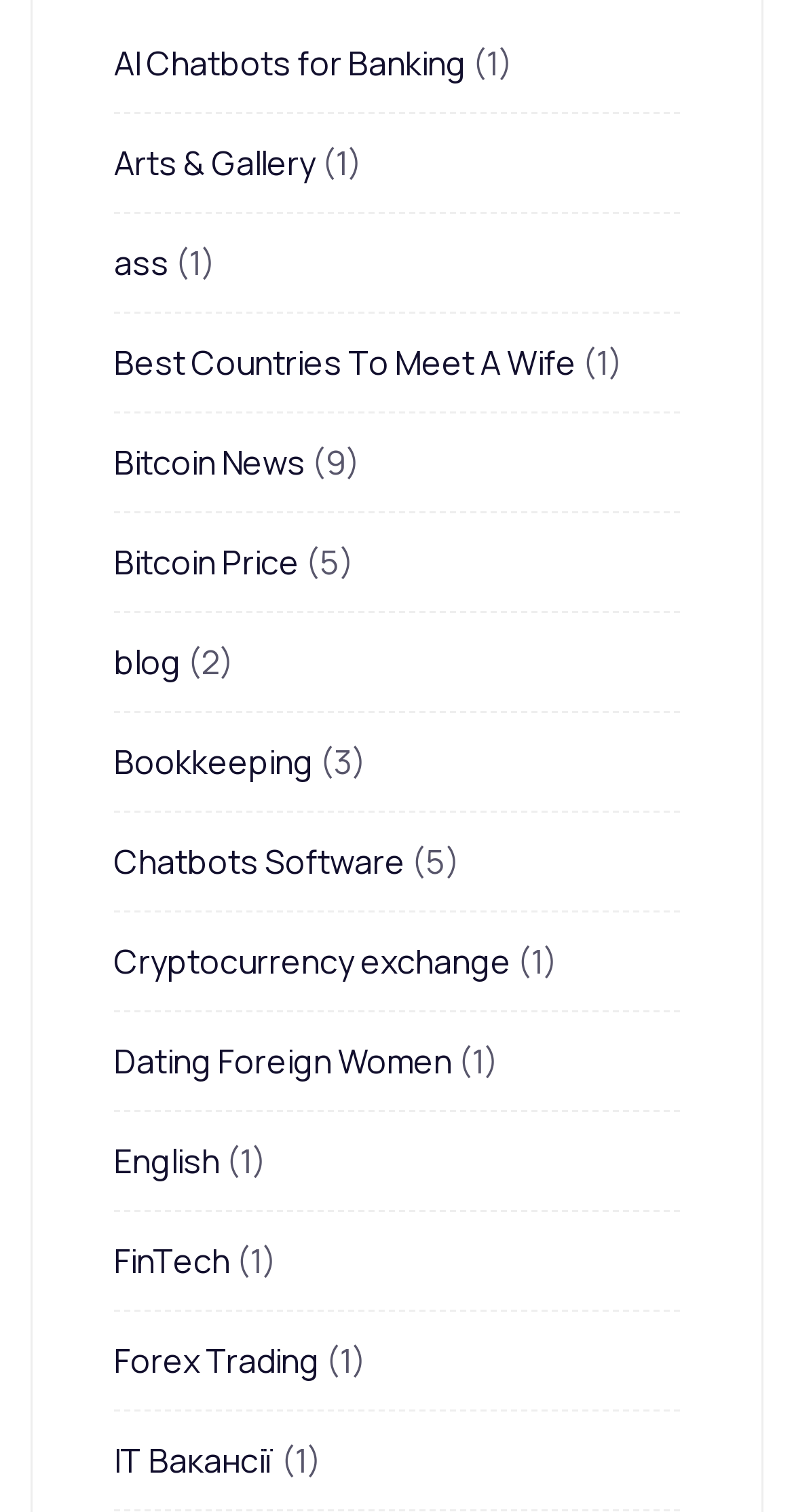Predict the bounding box coordinates of the UI element that matches this description: "TOP". The coordinates should be in the format [left, top, right, bottom] with each value between 0 and 1.

None